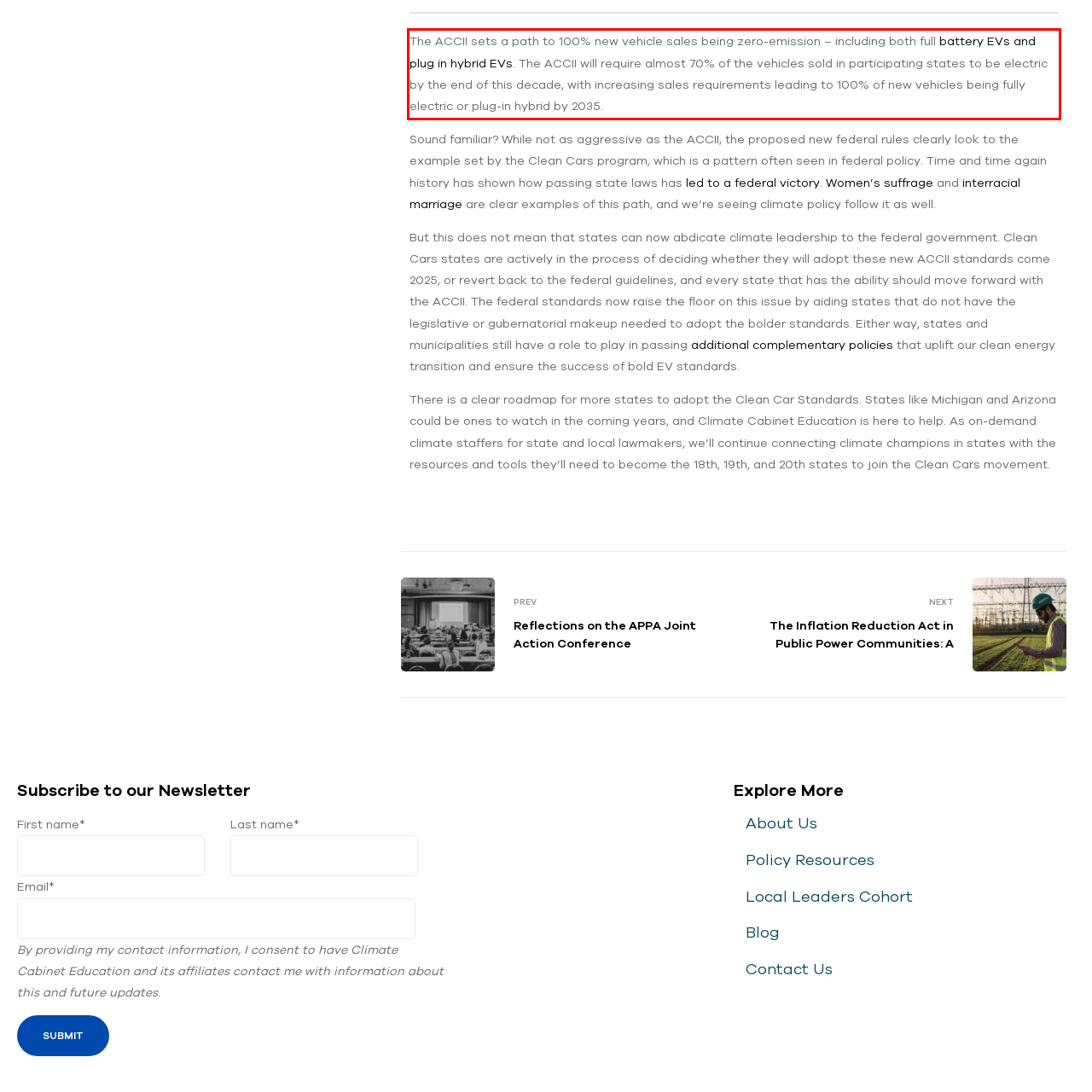Please examine the webpage screenshot and extract the text within the red bounding box using OCR.

The ACCII sets a path to 100% new vehicle sales being zero-emission – including both full battery EVs and plug in hybrid EVs. The ACCII will require almost 70% of the vehicles sold in participating states to be electric by the end of this decade, with increasing sales requirements leading to 100% of new vehicles being fully electric or plug-in hybrid by 2035.